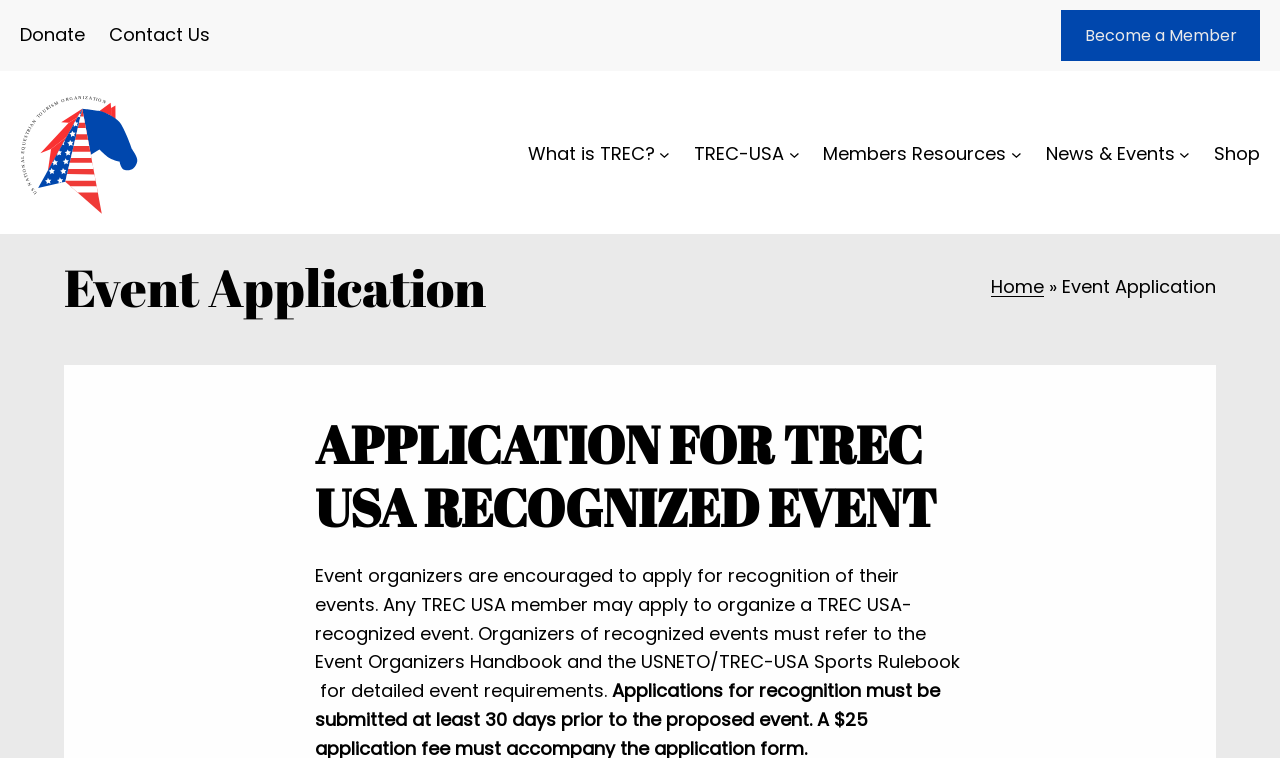Please find the bounding box coordinates (top-left x, top-left y, bottom-right x, bottom-right y) in the screenshot for the UI element described as follows: alt="TREC USA Horse Logo"

[0.016, 0.125, 0.109, 0.282]